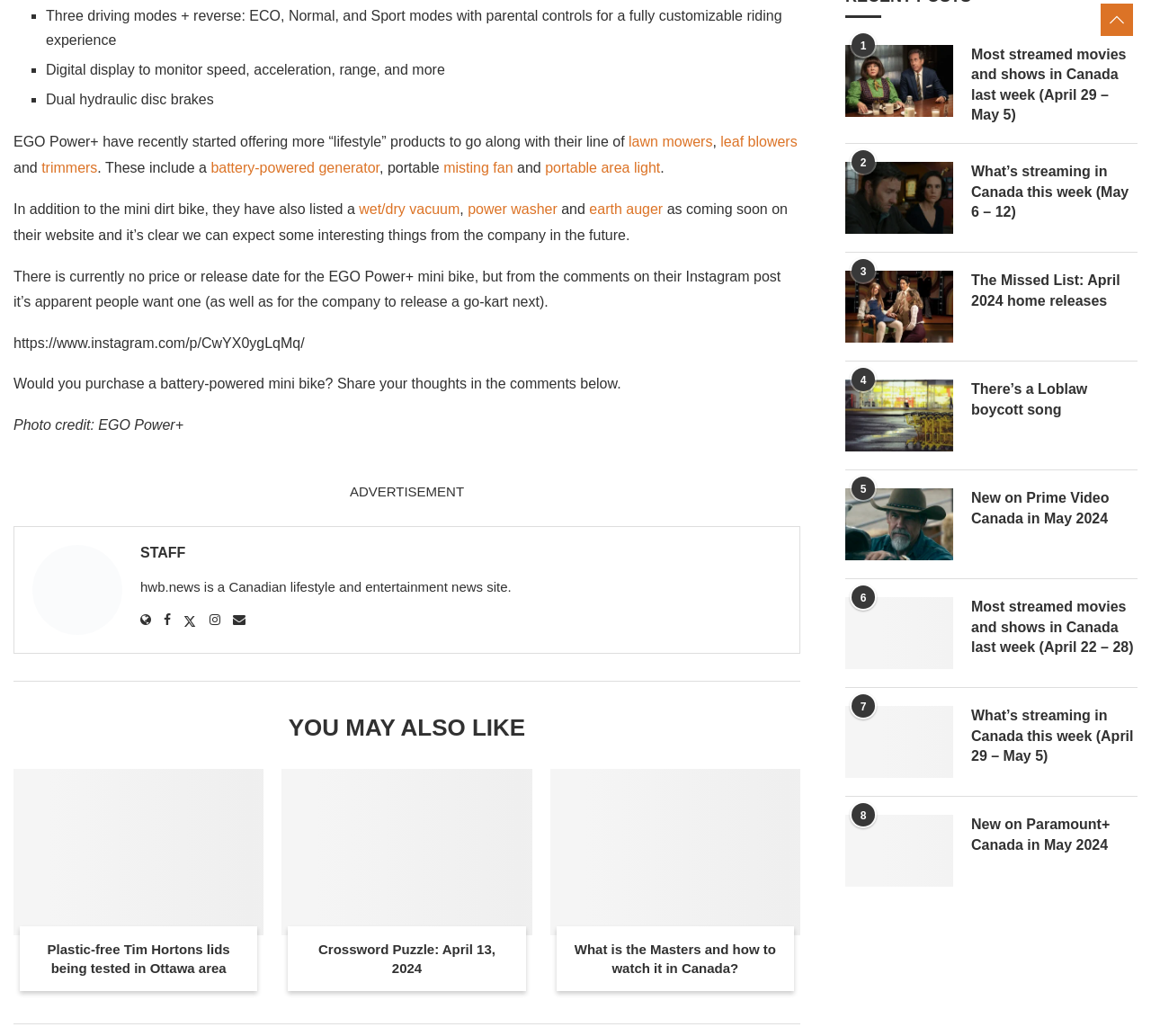What is the type of brakes used in the mini dirt bike?
Please interpret the details in the image and answer the question thoroughly.

The type of brakes used in the mini dirt bike can be determined by reading the text in the webpage, specifically the sentence 'Dual hydraulic disc brakes' which mentions the type of brakes.